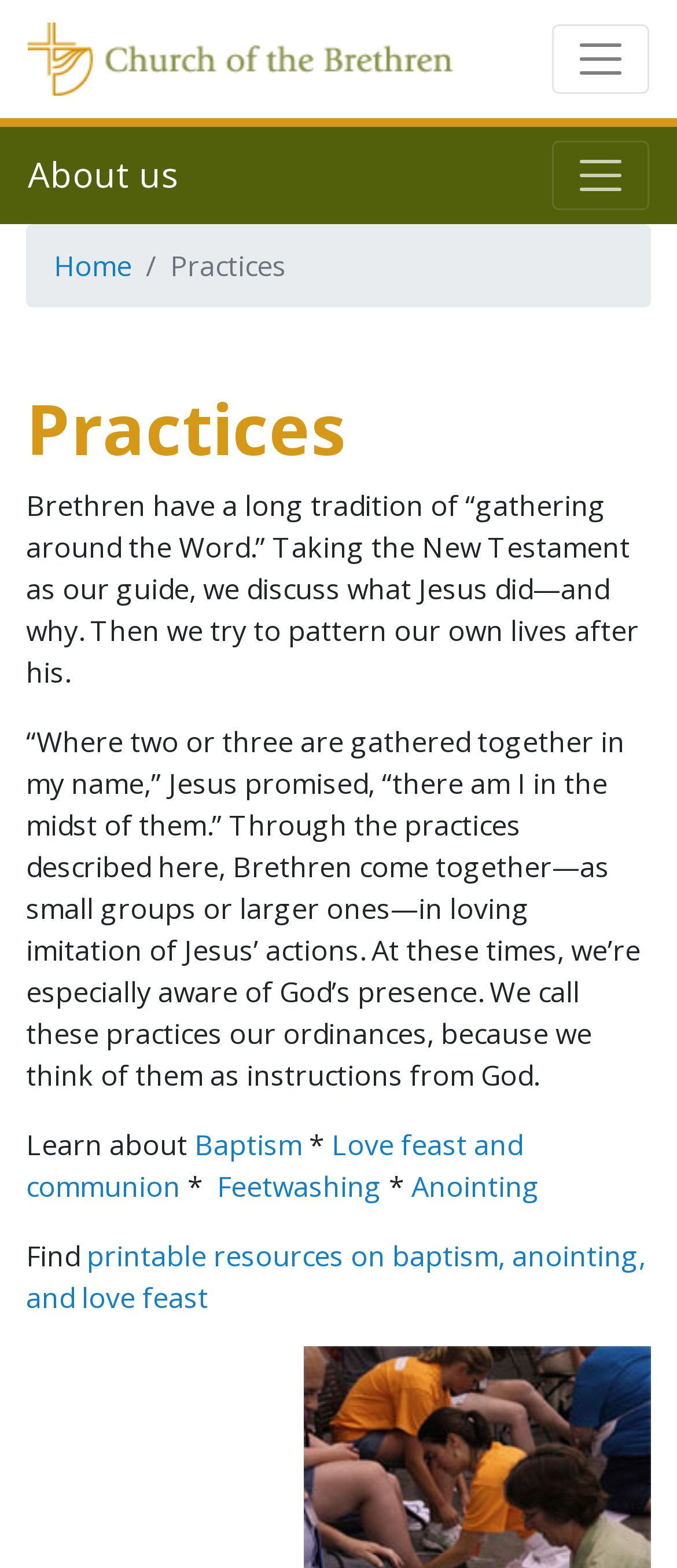Based on the provided description, "Anointing", find the bounding box of the corresponding UI element in the screenshot.

[0.608, 0.744, 0.797, 0.769]